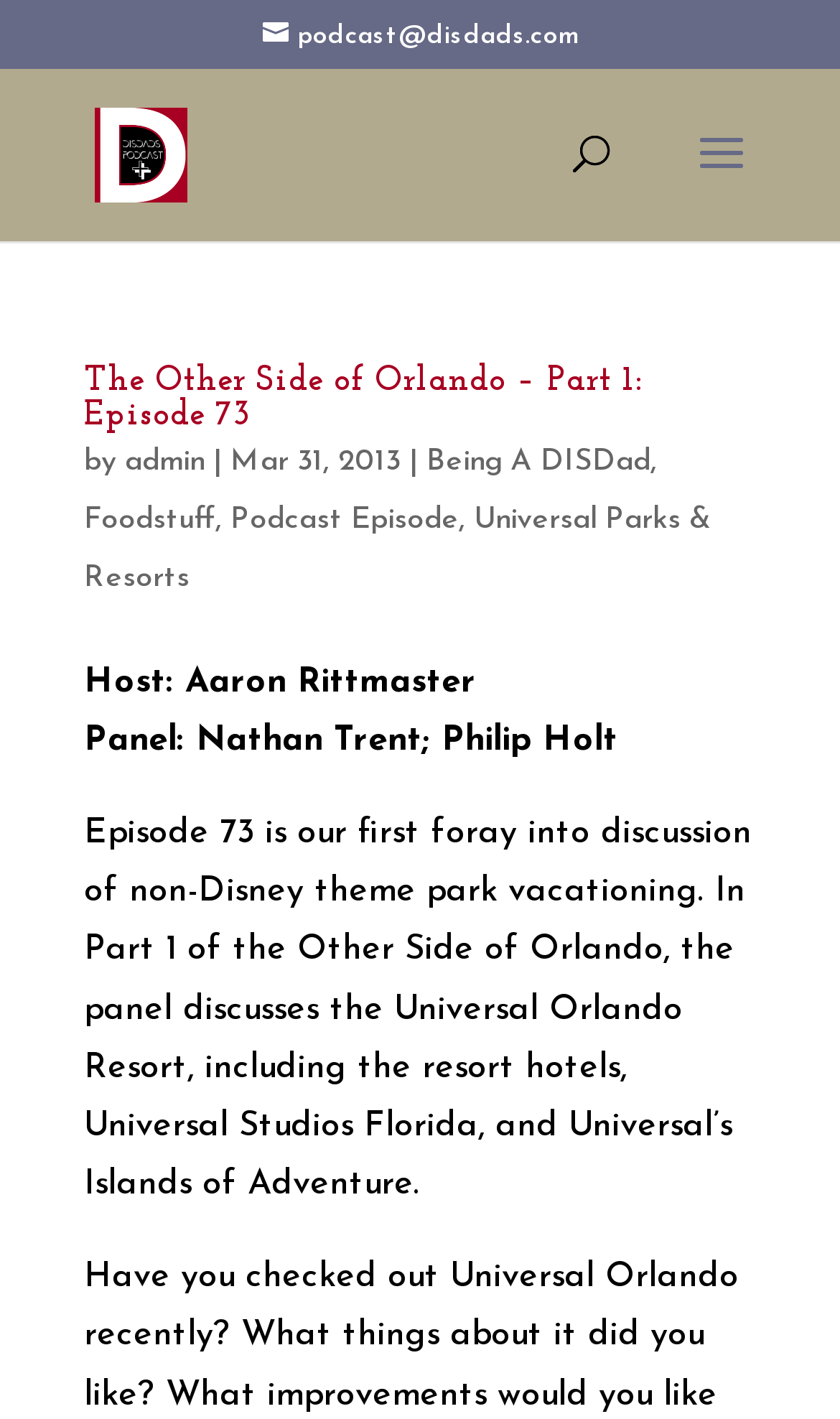Determine the bounding box coordinates of the clickable element to achieve the following action: 'listen to the podcast'. Provide the coordinates as four float values between 0 and 1, formatted as [left, top, right, bottom].

[0.313, 0.017, 0.687, 0.035]